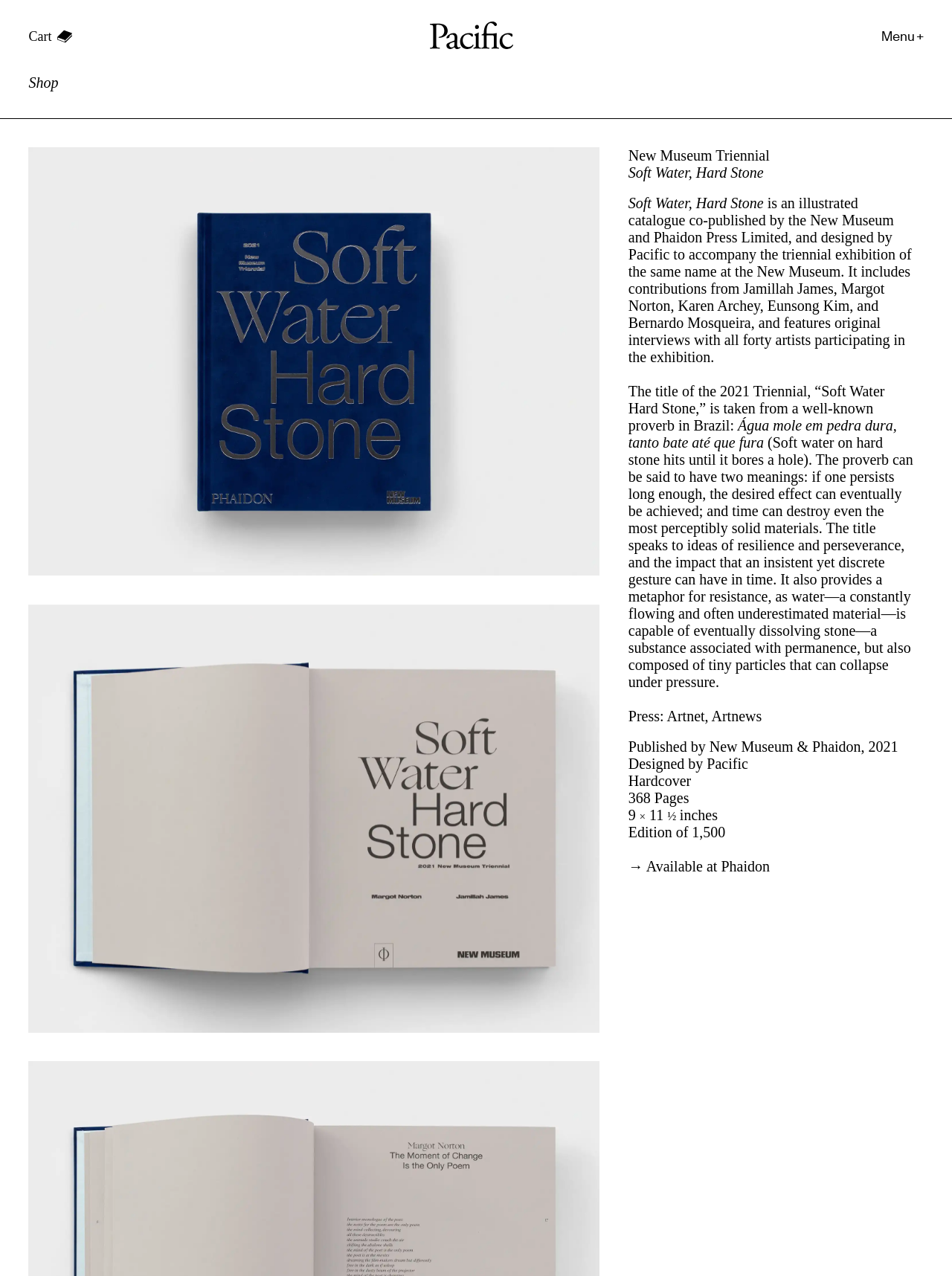For the given element description Menu +, determine the bounding box coordinates of the UI element. The coordinates should follow the format (top-left x, top-left y, bottom-right x, bottom-right y) and be within the range of 0 to 1.

[0.925, 0.022, 0.961, 0.035]